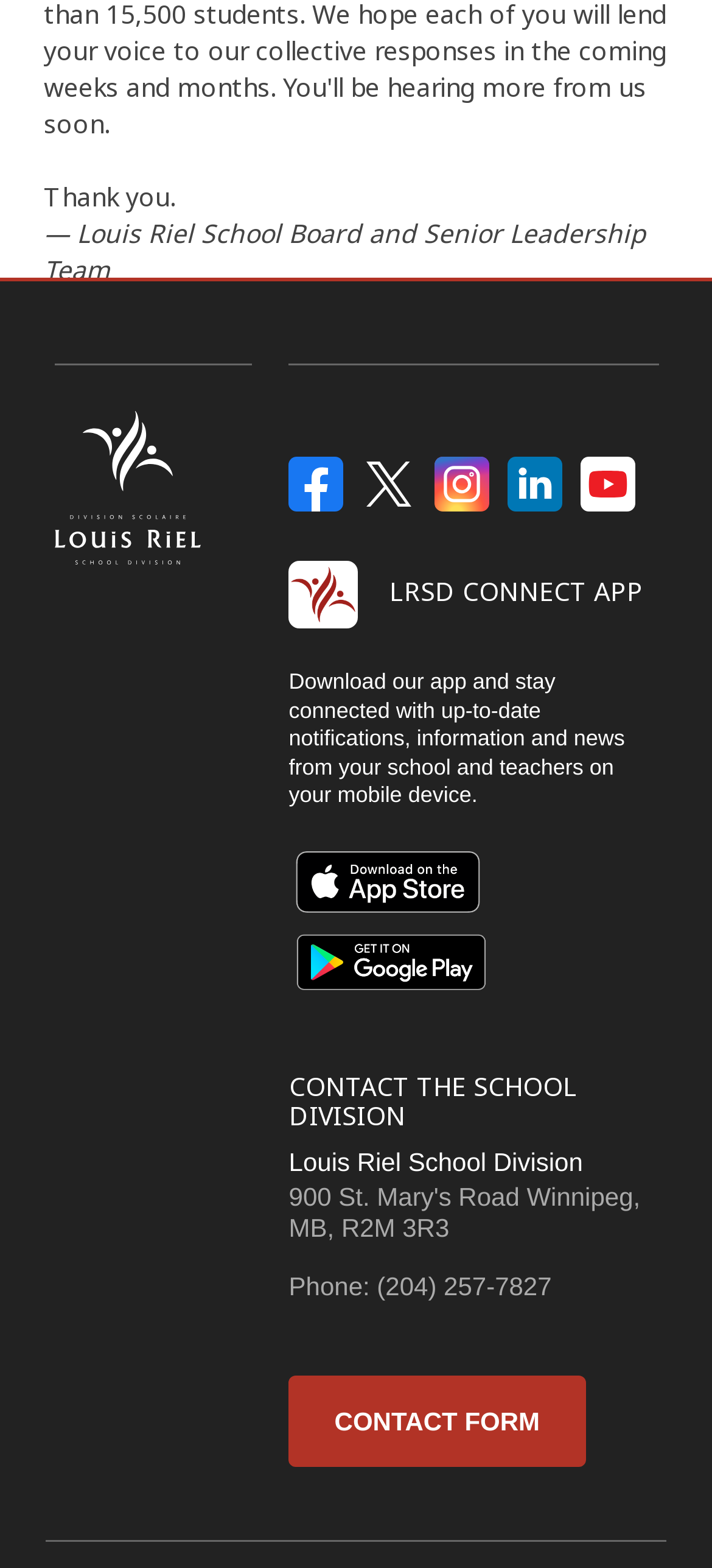Show the bounding box coordinates of the region that should be clicked to follow the instruction: "Visit the school division website."

[0.077, 0.262, 0.282, 0.424]